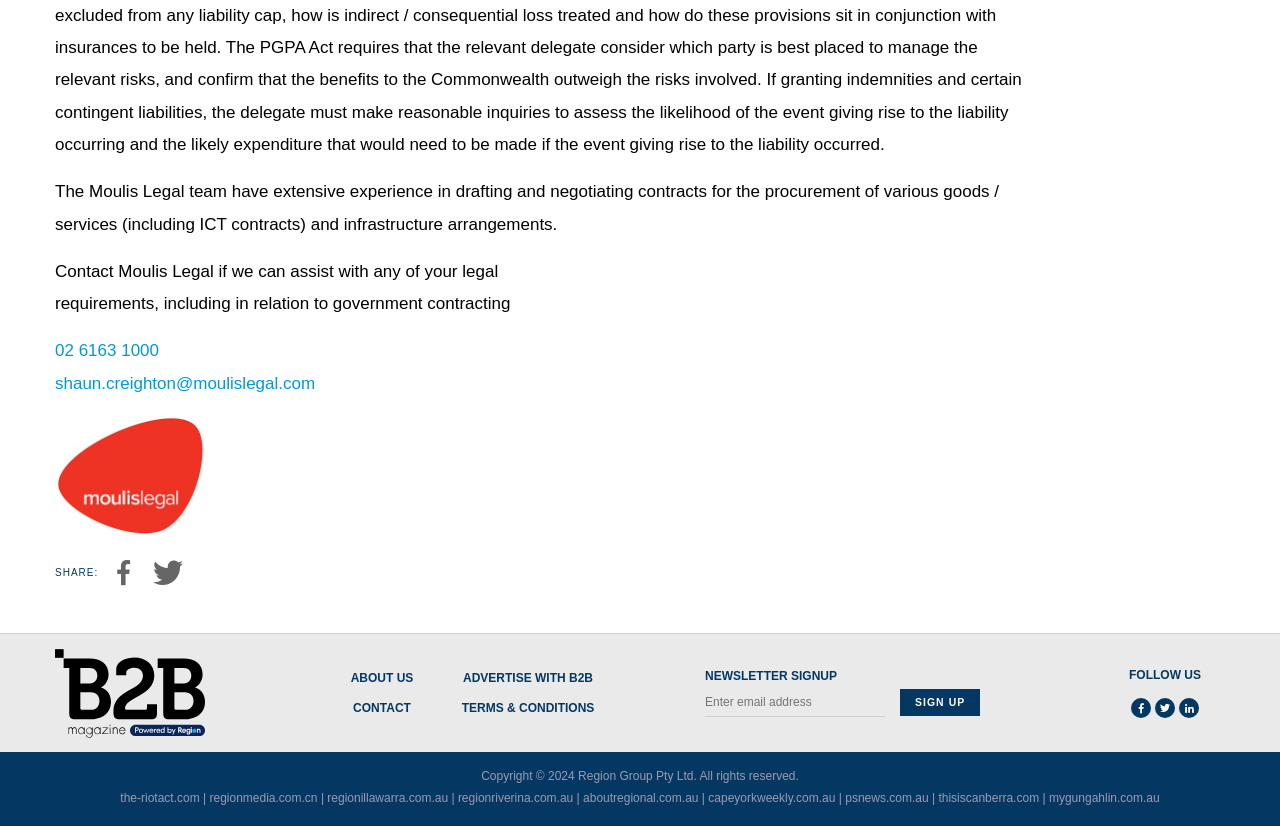Please mark the bounding box coordinates of the area that should be clicked to carry out the instruction: "Sign up for the newsletter".

[0.703, 0.834, 0.766, 0.867]